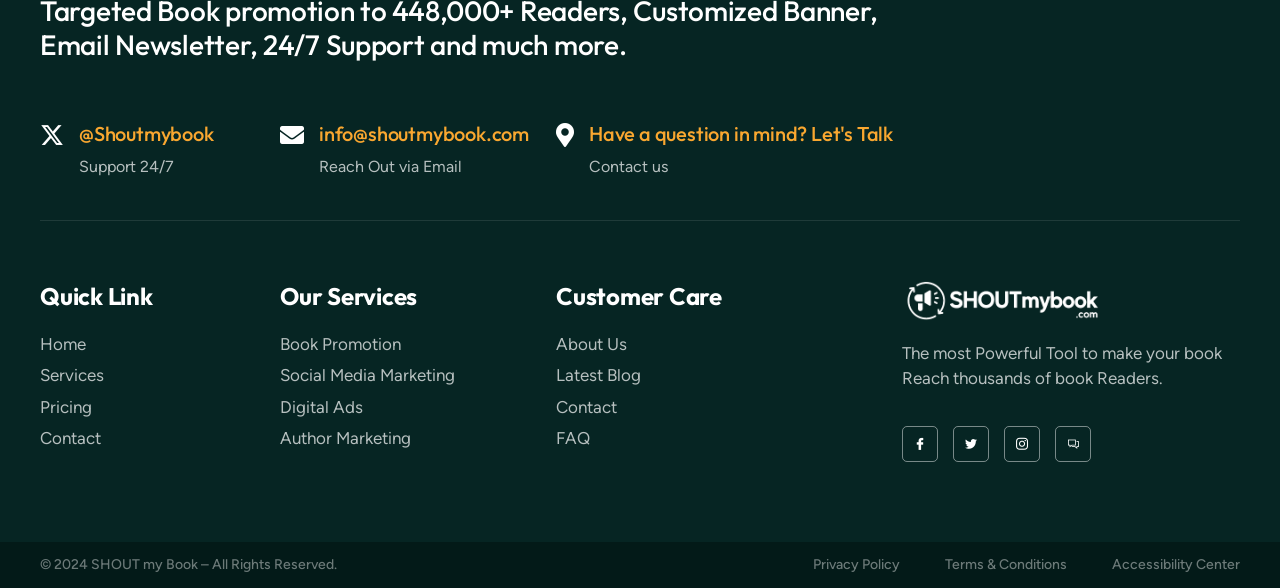How can users contact the website?
Look at the image and answer the question with a single word or phrase.

Via email or contact form